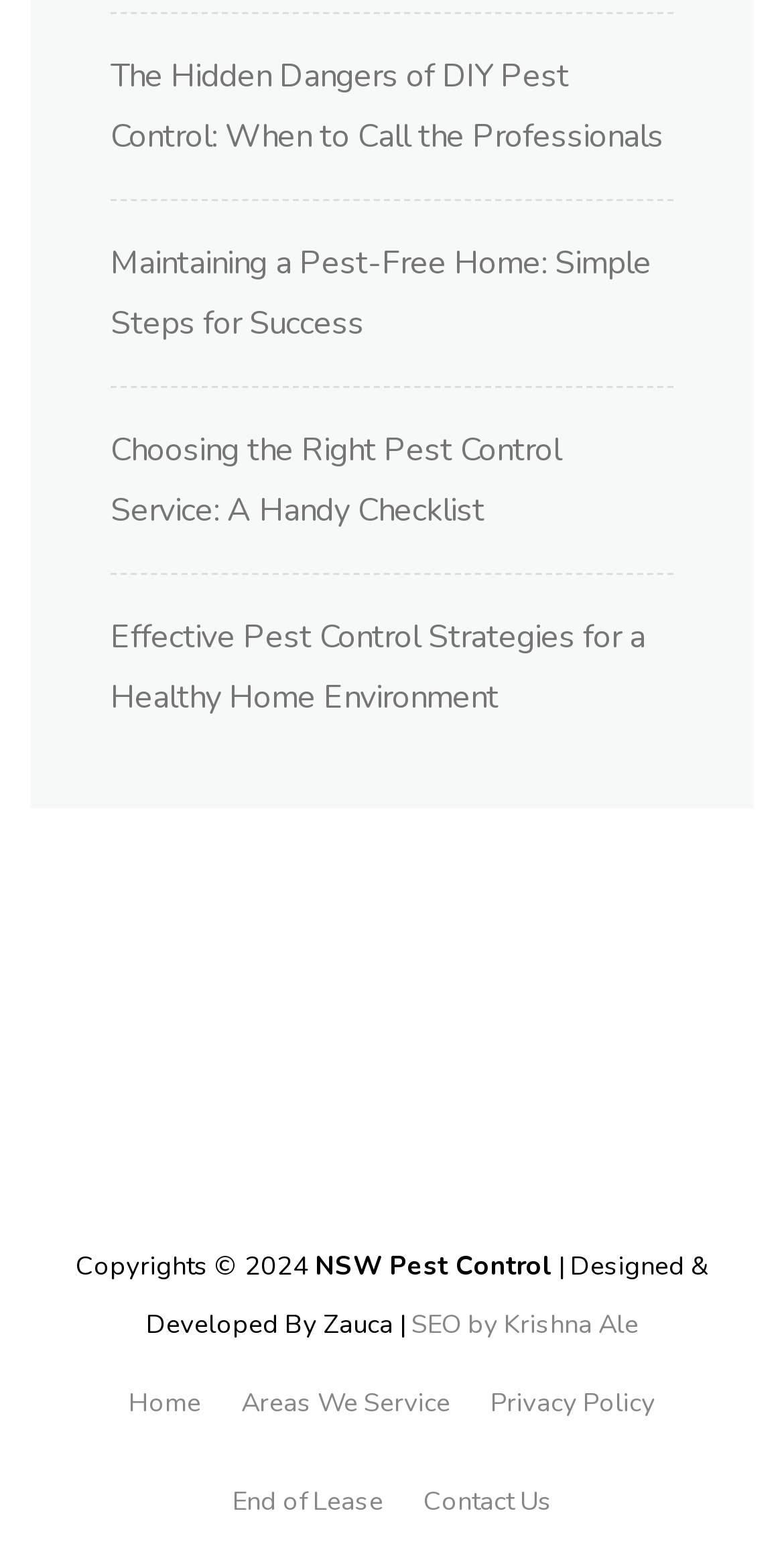Identify and provide the bounding box for the element described by: "Areas We Service".

[0.308, 0.894, 0.574, 0.917]